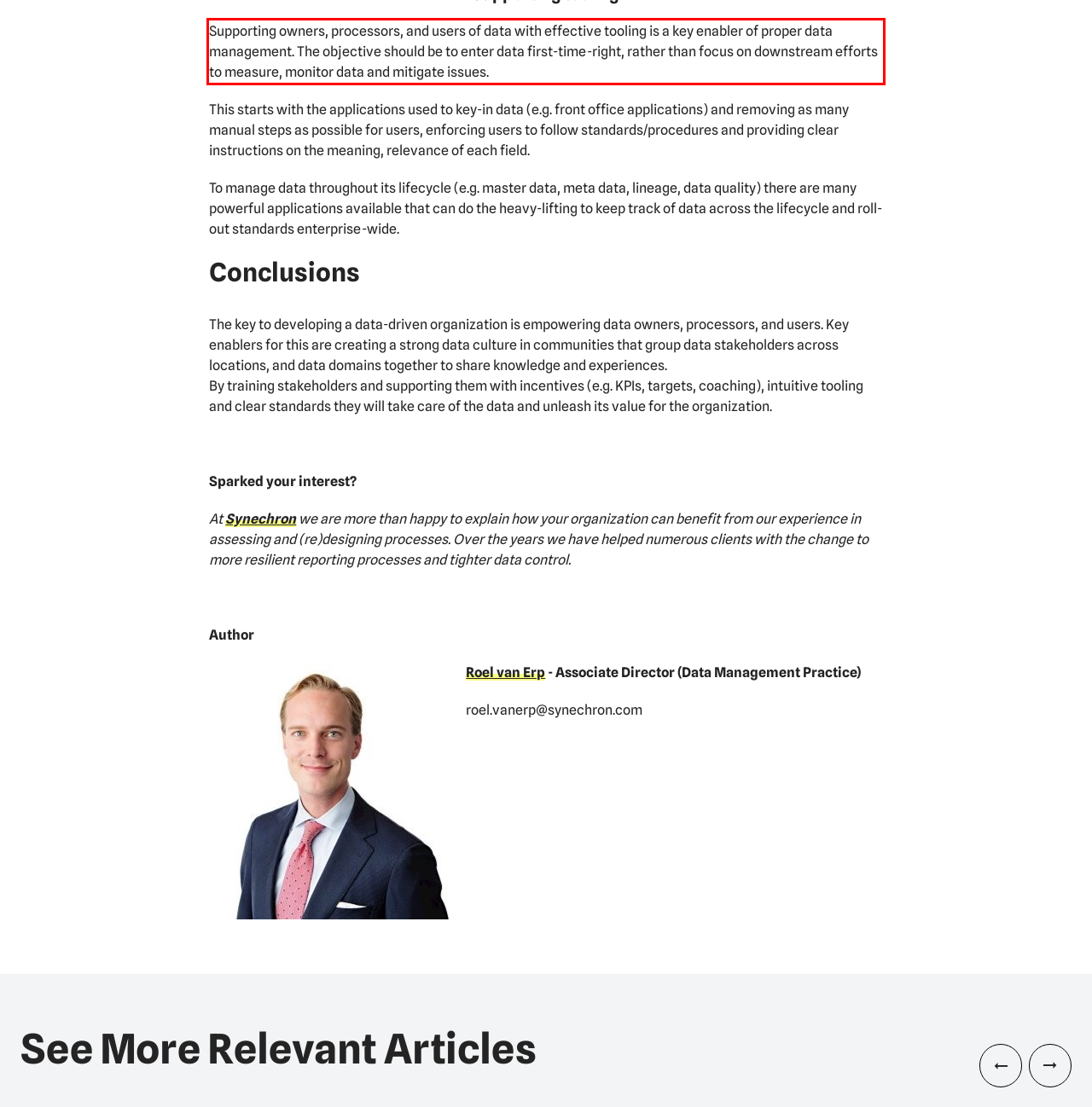Observe the screenshot of the webpage that includes a red rectangle bounding box. Conduct OCR on the content inside this red bounding box and generate the text.

Supporting owners, processors, and users of data with effective tooling is a key enabler of proper data management. The objective should be to enter data first-time-right, rather than focus on downstream efforts to measure, monitor data and mitigate issues.